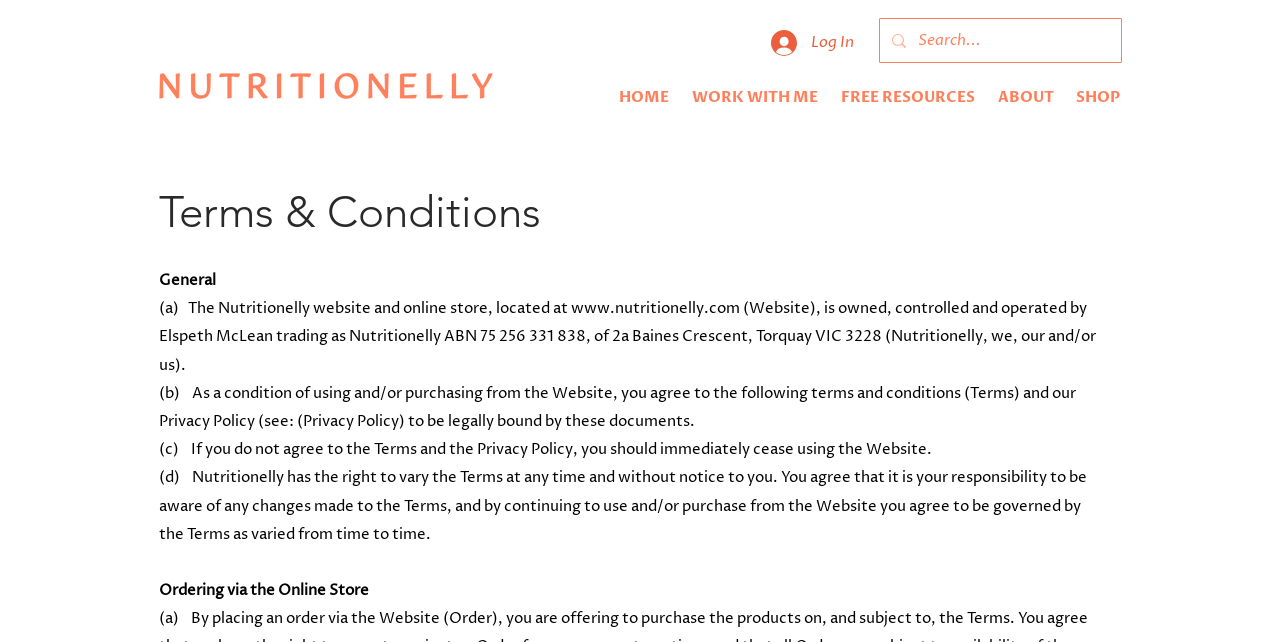What is the purpose of the search box?
Provide a fully detailed and comprehensive answer to the question.

I found a search box on the top right corner of the webpage, which has a placeholder text 'Search...'. This indicates that the search box is intended for users to search for content within the website.